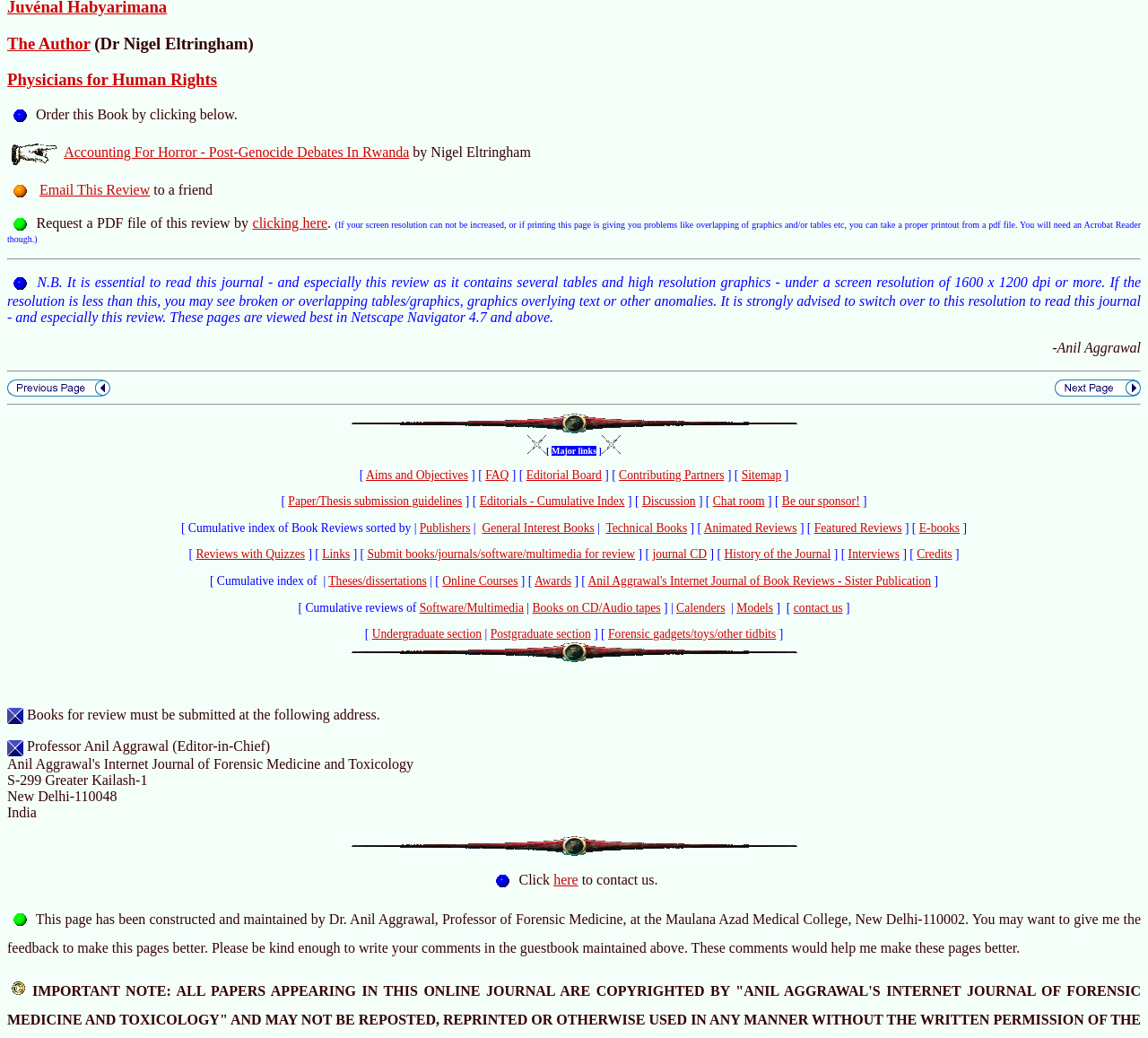Please identify the bounding box coordinates of the element I need to click to follow this instruction: "Email this review to a friend".

[0.034, 0.176, 0.131, 0.19]